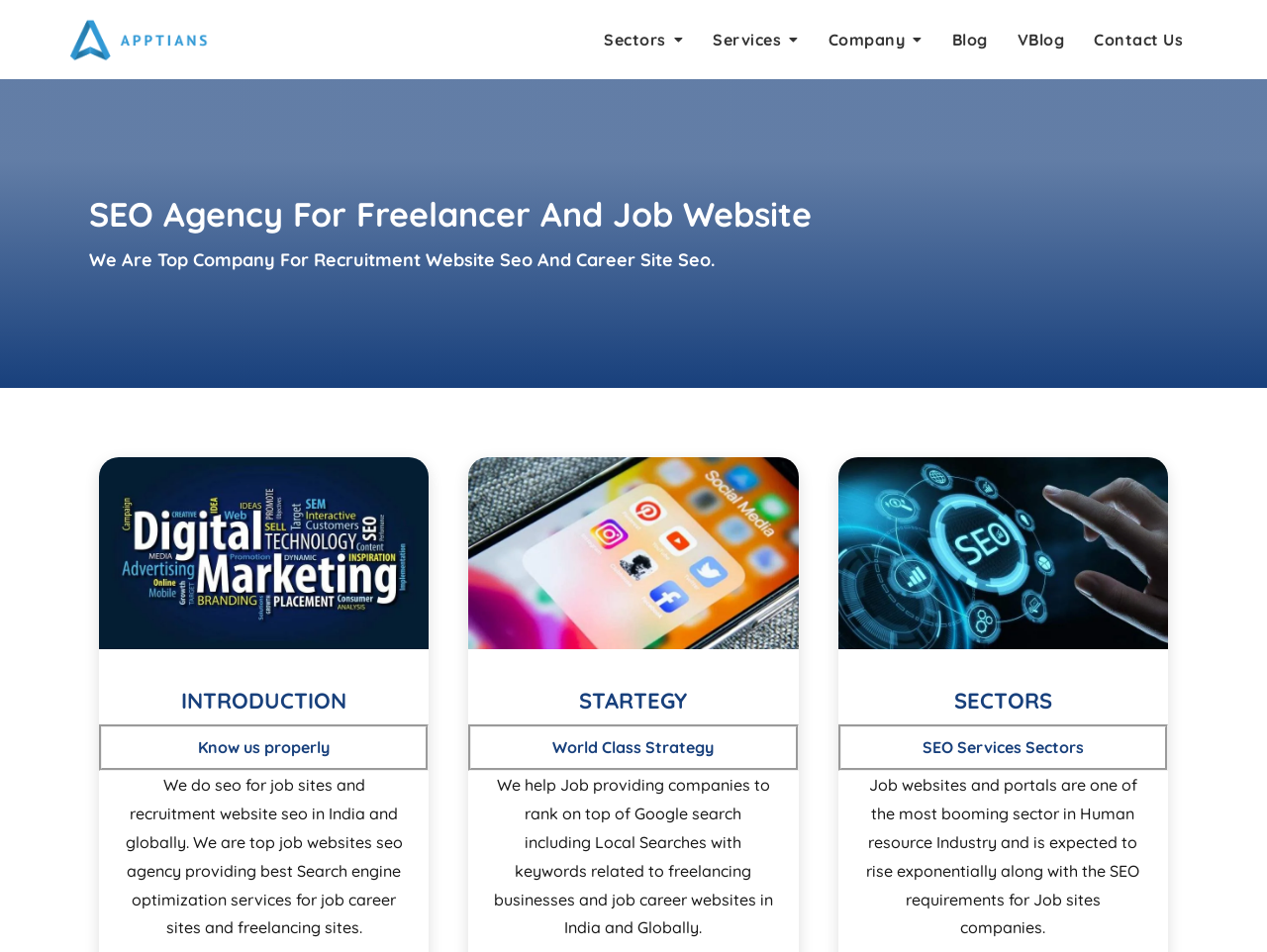Give a full account of the webpage's elements and their arrangement.

The webpage is about Apptians, an SEO agency specializing in recruitment website SEO and career site SEO for freelancers and job websites. 

At the top, there is a logo, which is an image, accompanied by a link. 

Below the logo, there is a navigation menu with six links: Sectors, Services, Company, Blog, VBlog, and Contact Us, aligned horizontally across the top of the page.

The main content of the page is divided into sections, each with a heading. The first section has a heading "SEO Agency For Freelancer And Job Website" and a subheading "We Are Top Company For Recruitment Website Seo And Career Site Seo." 

To the right of this section, there is an image related to digital marketing. 

The next section has a heading "INTRODUCTION" and a link with the same text. 

Below this, there is a section with a heading "Know us properly" and a link with the same text. This section also contains three lines of text: "We do", "seo for job sites", and "and recruitment website seo in India and globally." 

Following this, there is a section with a heading "STARTEGY" and a link with the same text. 

To the right of this section, there is an image related to Social Media Marketing. 

The next section has a heading "World Class Strategy" and a link with the same text. This section also contains a paragraph of text describing how Apptians helps job providing companies to rank on top of Google search.

To the right of this section, there is an image related to Search Engine Optimization. 

The final section has a heading "SECTORS" and a link with the same text. This section also contains a paragraph of text describing the growth of the job websites and portals sector in the human resource industry and the increasing need for SEO services.